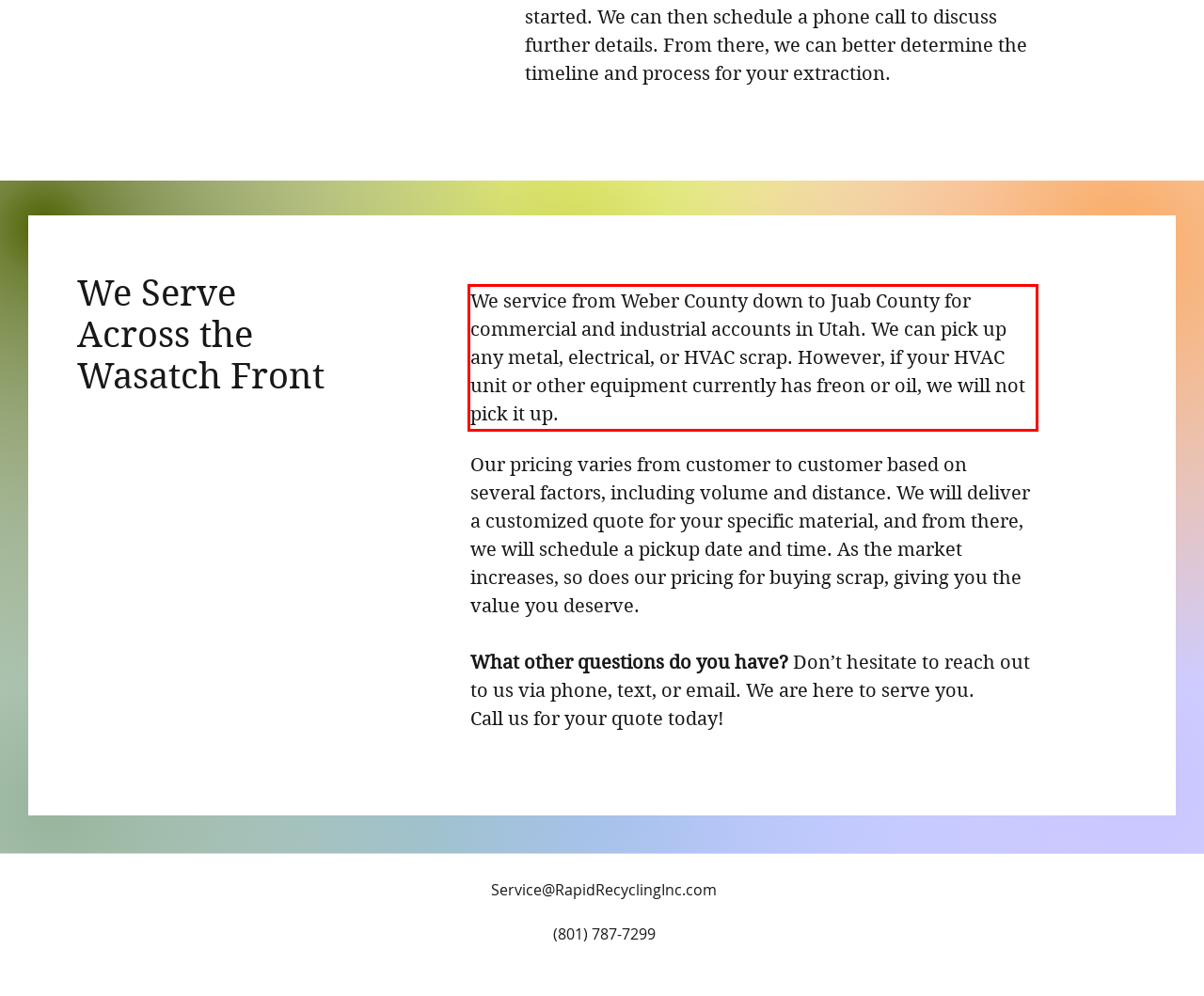Analyze the webpage screenshot and use OCR to recognize the text content in the red bounding box.

We service from Weber County down to Juab County for commercial and industrial accounts in Utah. We can pick up any metal, electrical, or HVAC scrap. However, if your HVAC unit or other equipment currently has freon or oil, we will not pick it up.